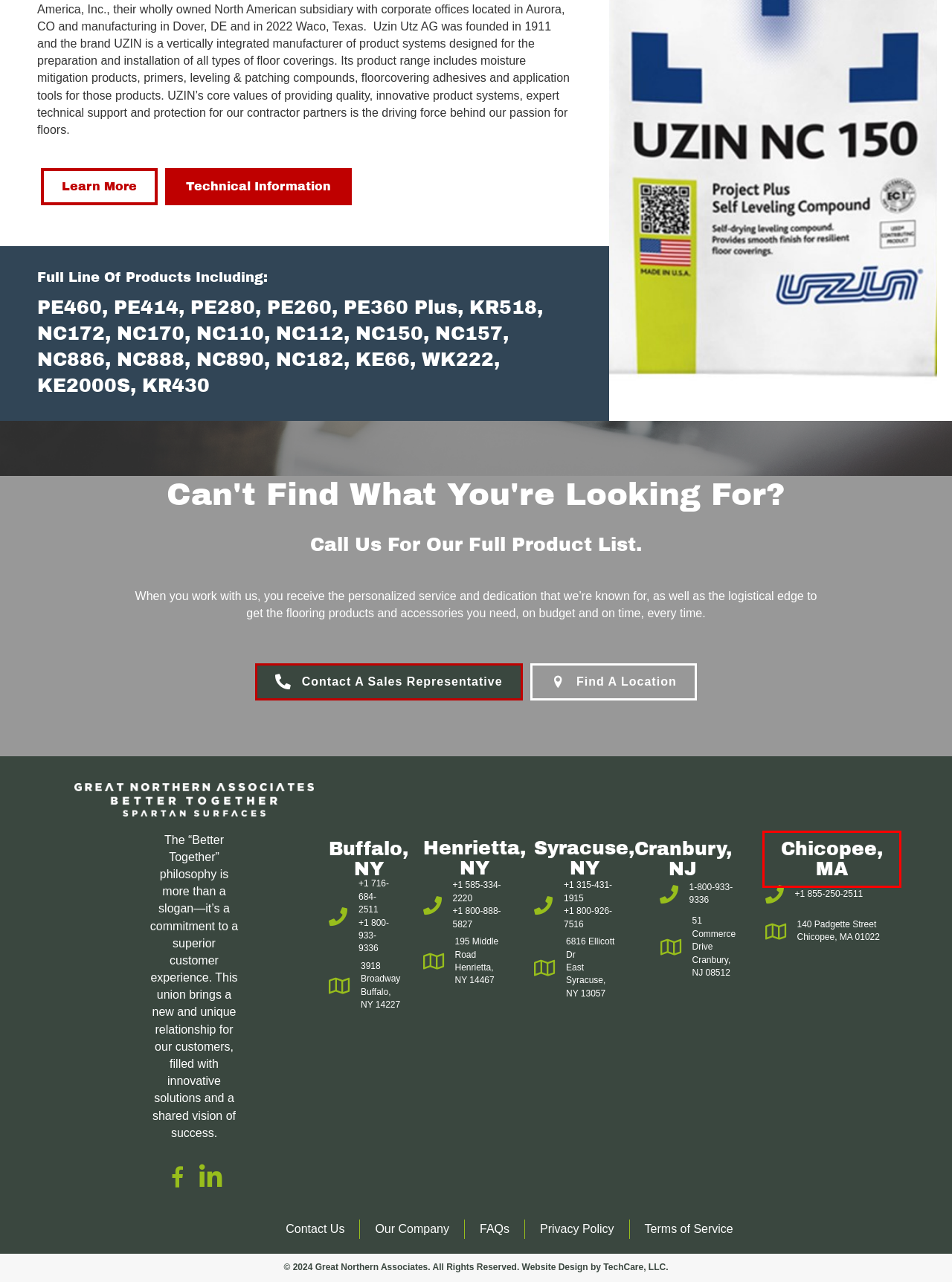Consider the screenshot of a webpage with a red bounding box and select the webpage description that best describes the new page that appears after clicking the element inside the red box. Here are the candidates:
A. Buffalo - Great Northern Associates
B. Syracuse - Great Northern Associates
C. Terms of Service - Great Northern Associates
D. Cranbury - Great Northern Associates
E. Contact Us - Great Northern Associates
F. UZIN Technical Support
G. Chicopee - Great Northern Associates
H. Support Overview

G